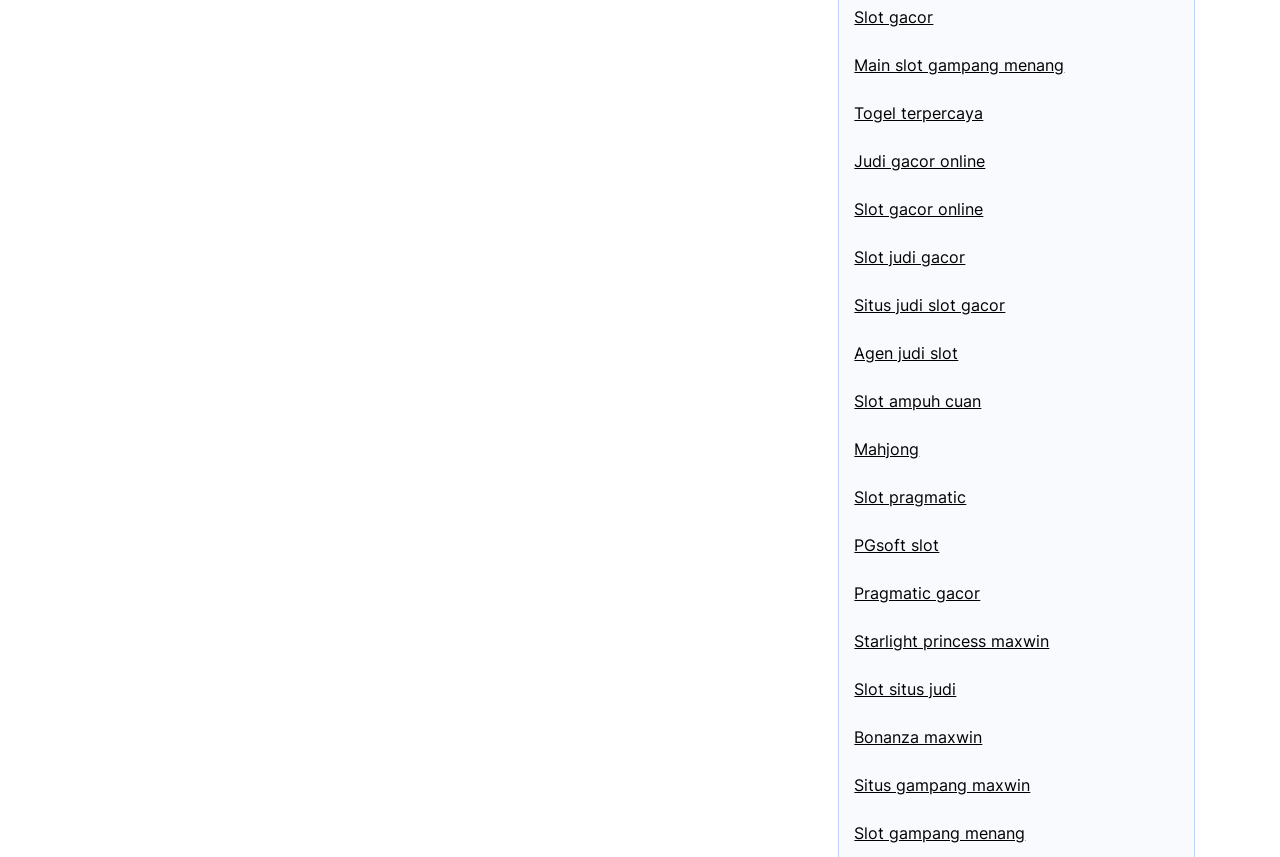Please answer the following query using a single word or phrase: 
Is 'Mahjong' a type of slot game?

No